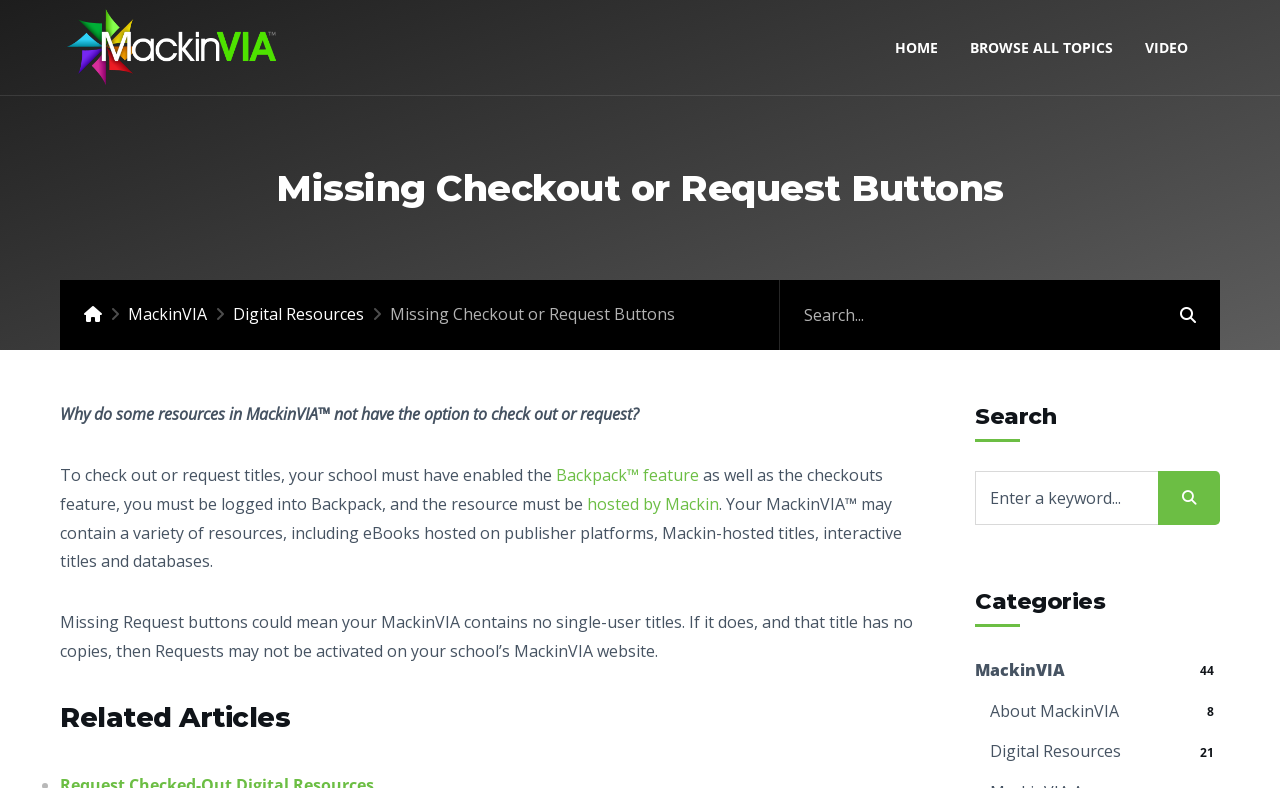Provide a short answer using a single word or phrase for the following question: 
What is the purpose of the Backpack feature?

Enable checkouts feature